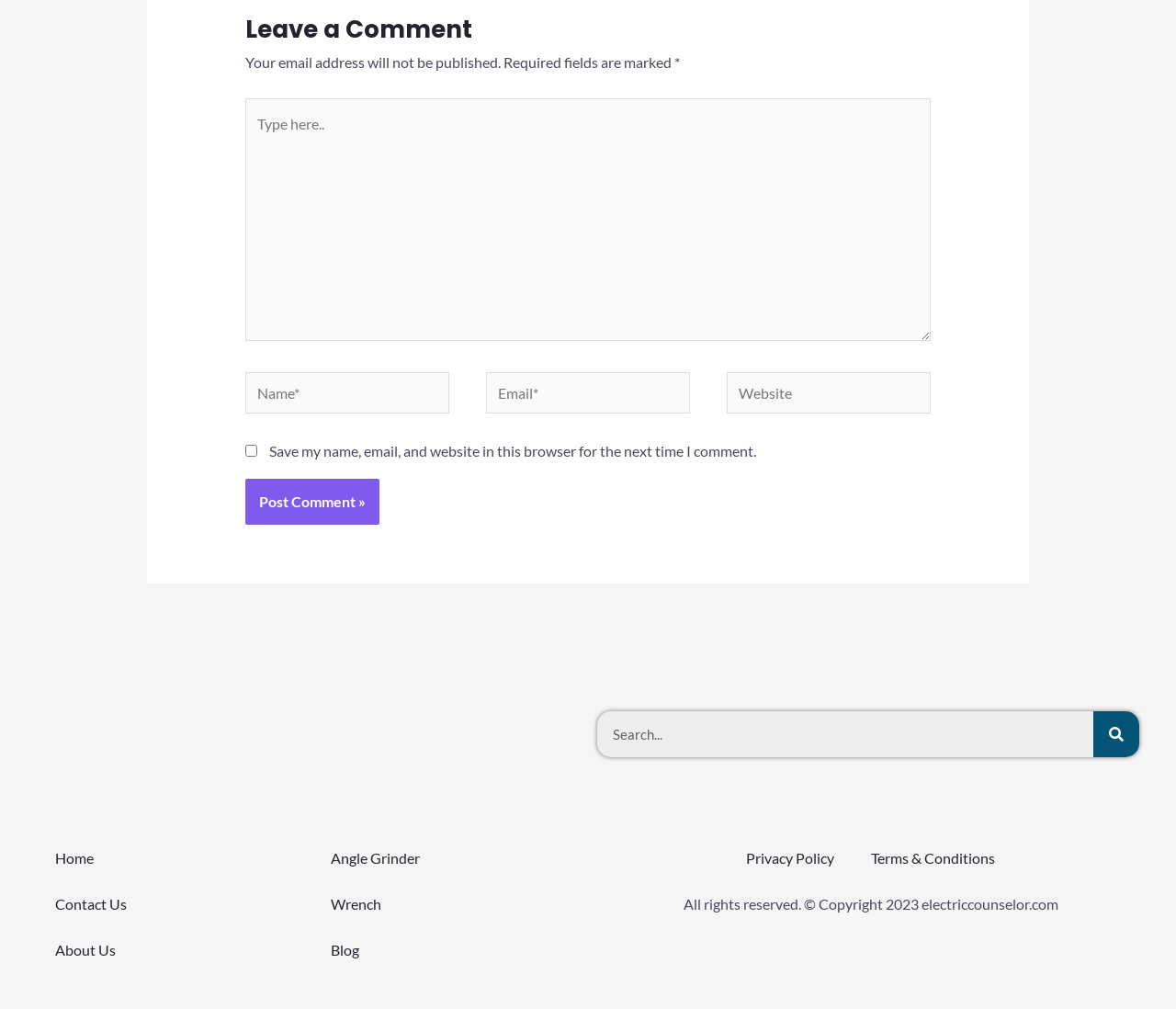Please provide the bounding box coordinates in the format (top-left x, top-left y, bottom-right x, bottom-right y). Remember, all values are floating point numbers between 0 and 1. What is the bounding box coordinate of the region described as: Terms & Conditions

[0.741, 0.837, 0.846, 0.864]